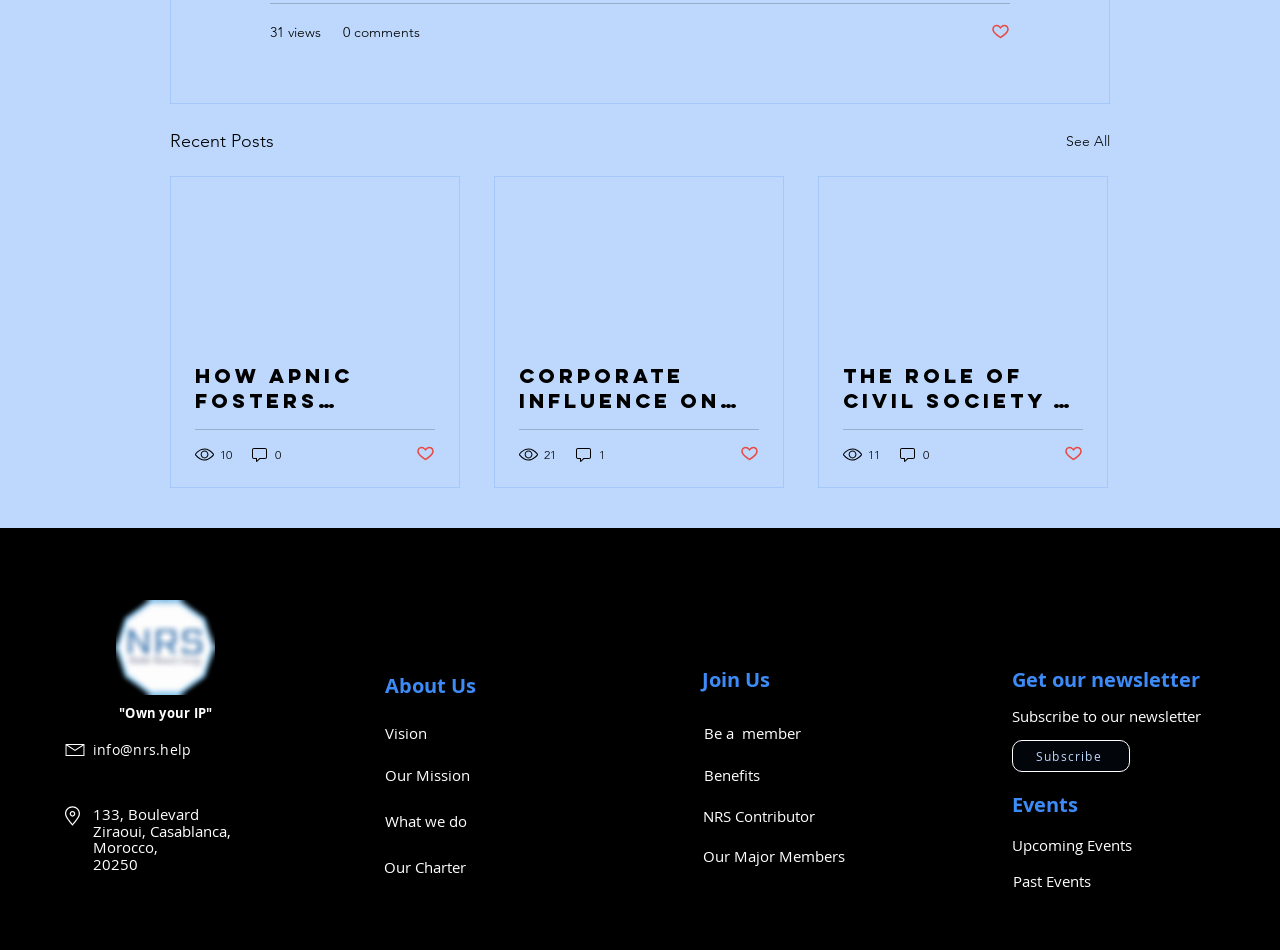How many views does the second article have?
Please answer the question with a detailed response using the information from the screenshot.

I looked at the second article element [828] and found a generic element [1262] with the text '21 views', which indicates the number of views for the second article.